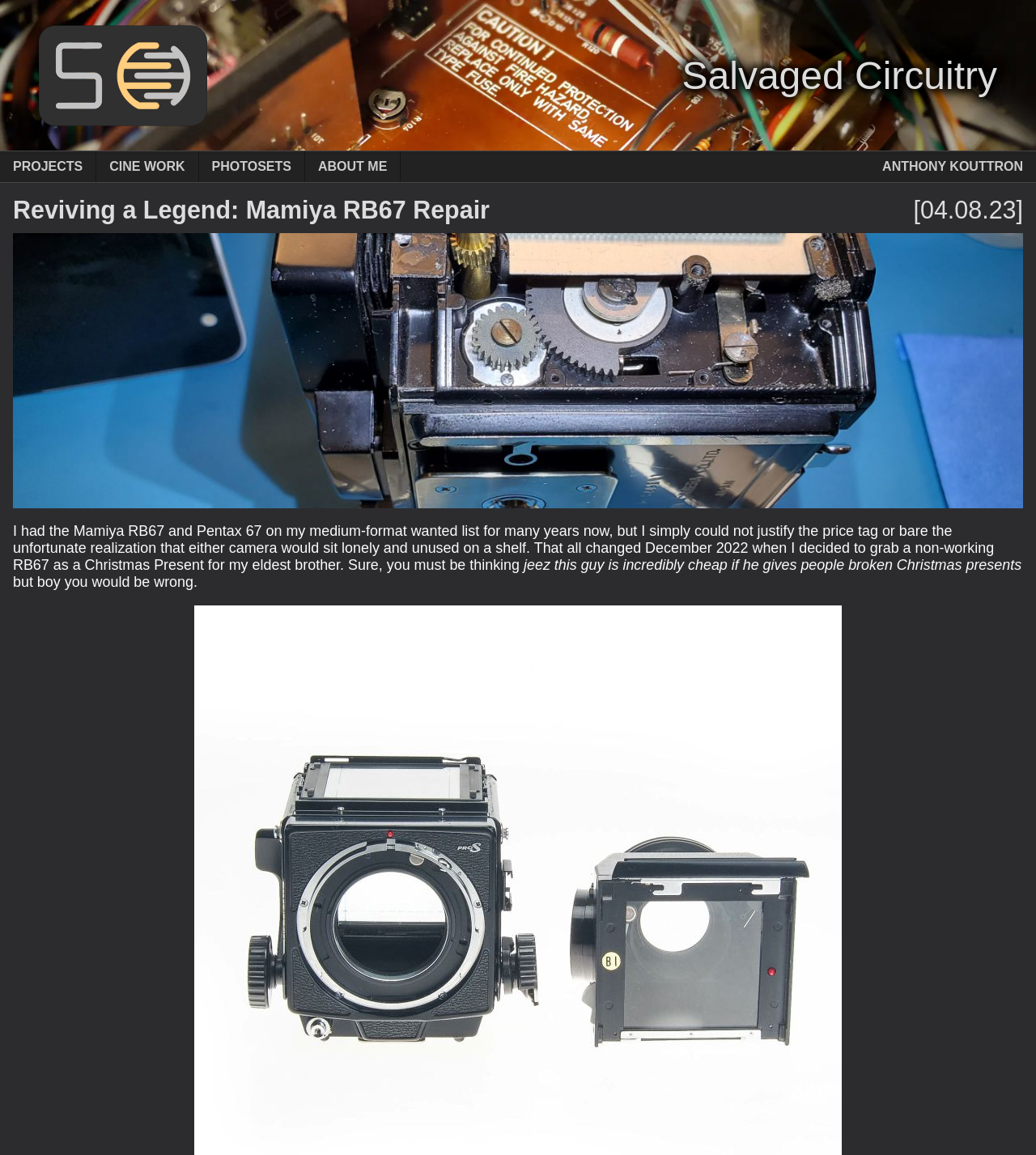Find the bounding box of the UI element described as: "PHOTOSETS". The bounding box coordinates should be given as four float values between 0 and 1, i.e., [left, top, right, bottom].

[0.192, 0.131, 0.294, 0.158]